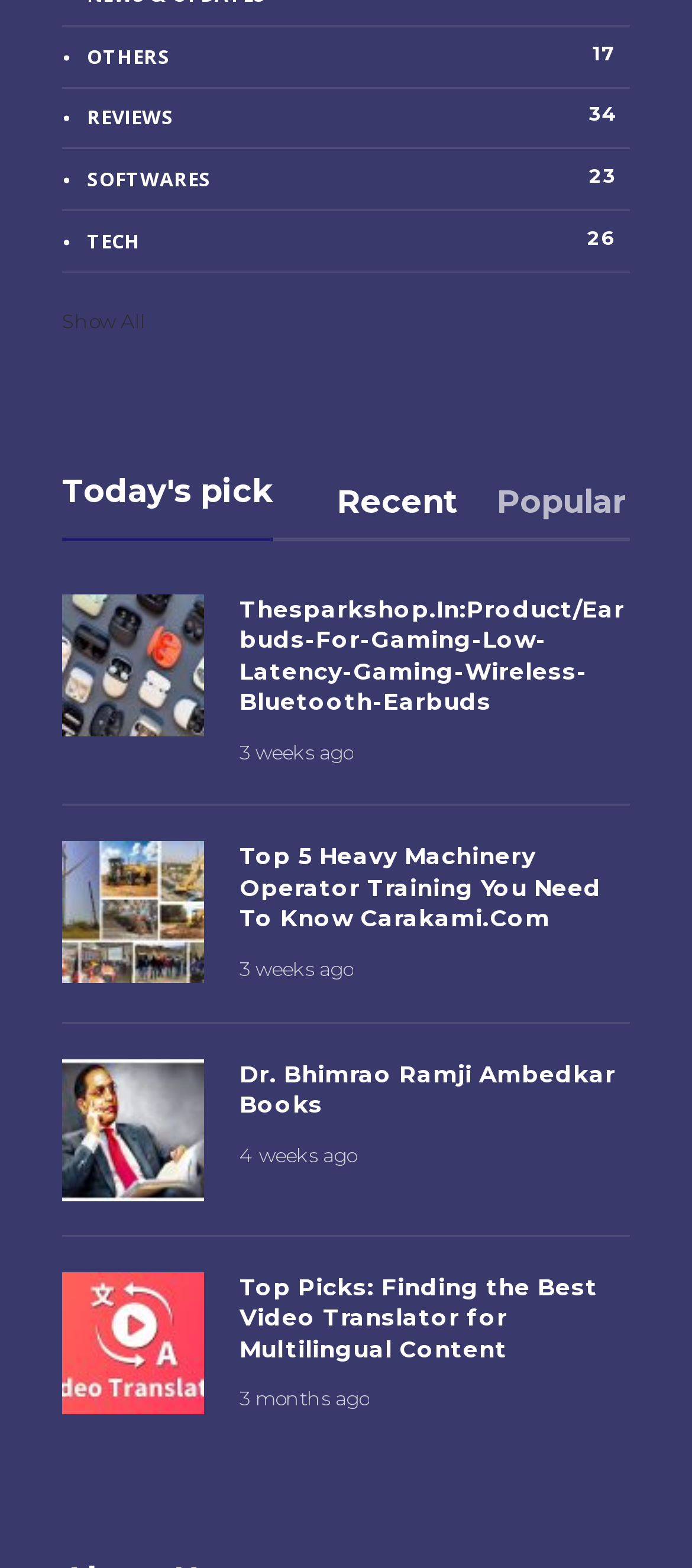How many tabs are in the tablist?
Based on the image, give a one-word or short phrase answer.

2